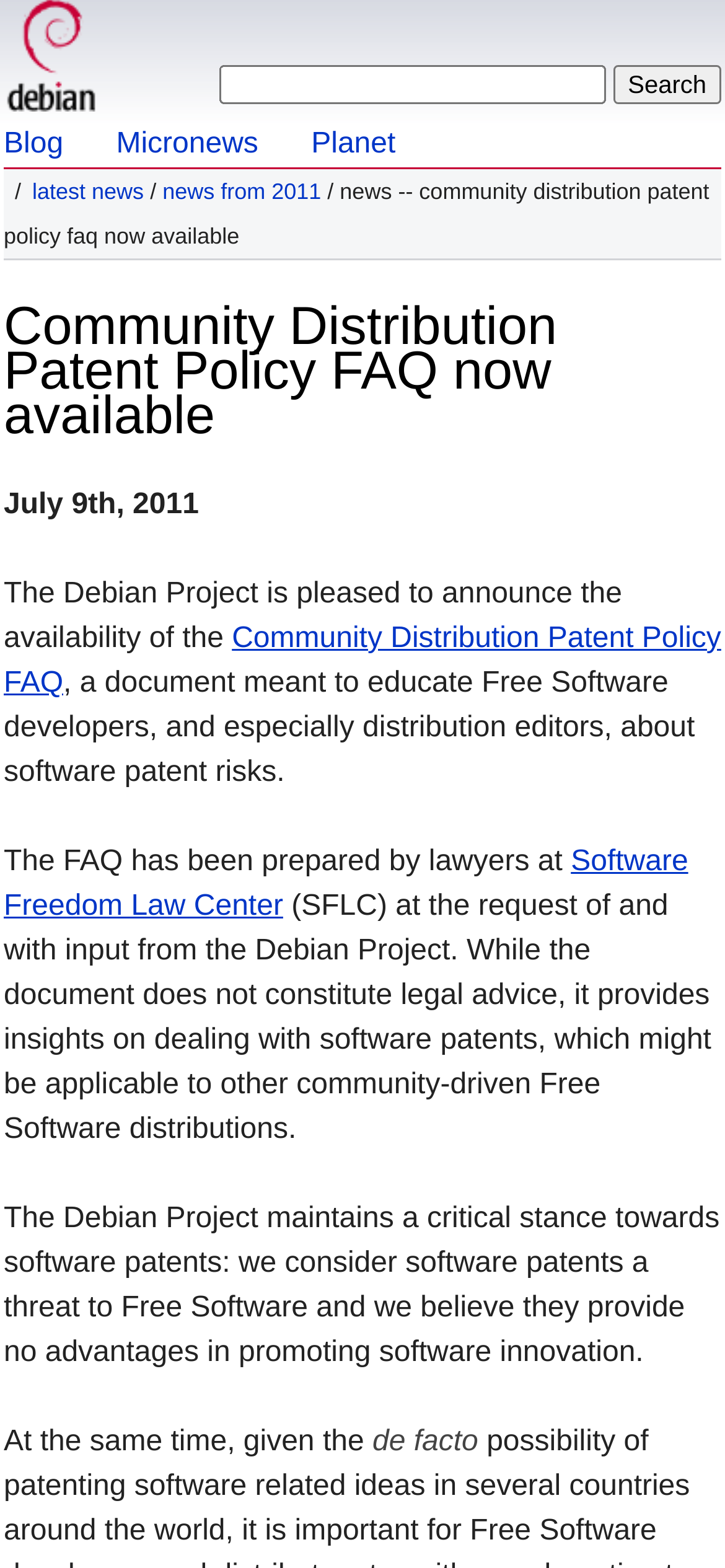Pinpoint the bounding box coordinates of the clickable area needed to execute the instruction: "Click on 'general assembly'". The coordinates should be specified as four float numbers between 0 and 1, i.e., [left, top, right, bottom].

None